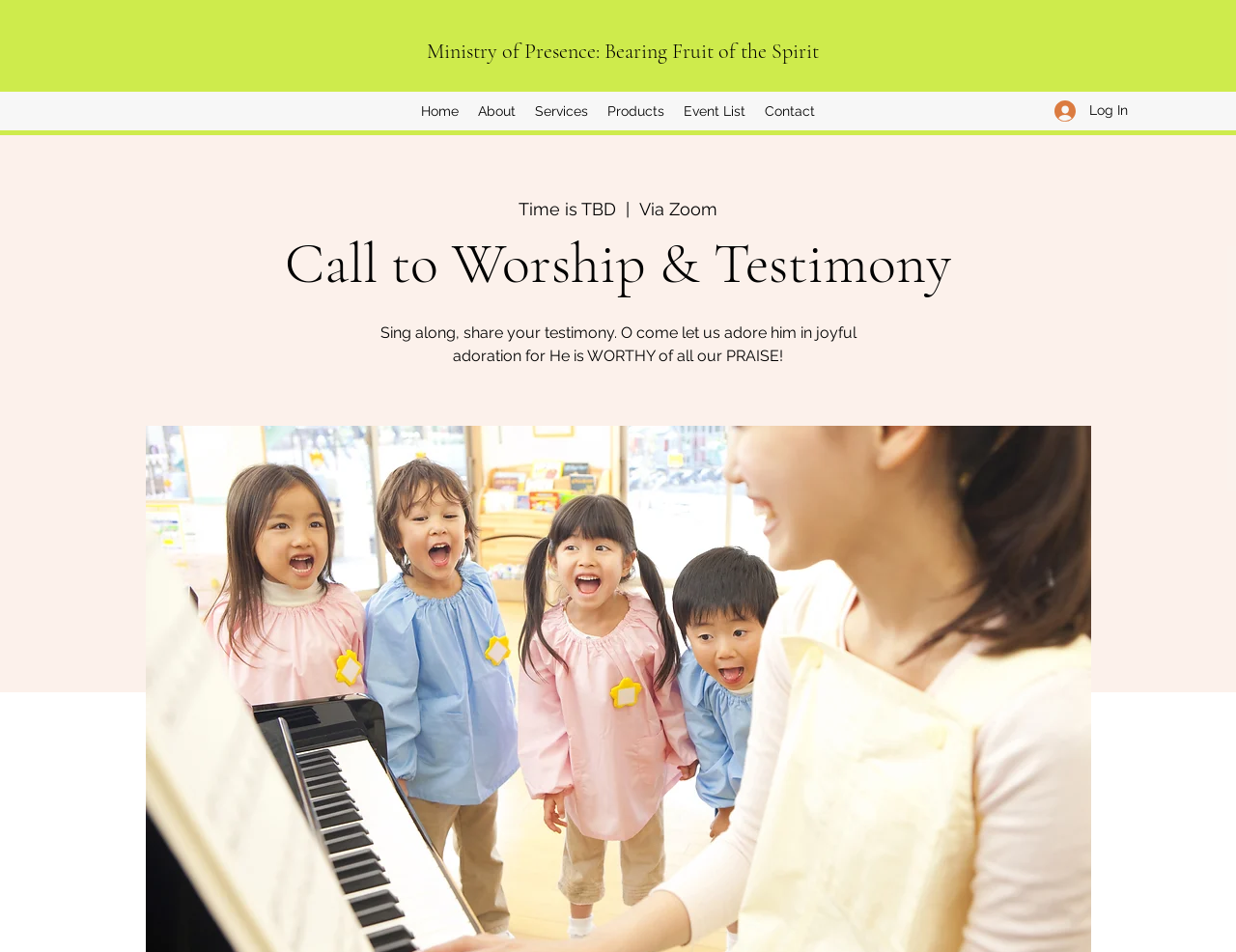Create a detailed summary of all the visual and textual information on the webpage.

The webpage appears to be a religious or spiritual website, specifically a "Call to Worship & Testimony" page. At the top, there is a navigation menu with six links: "Home", "About", "Services", "Products", "Event List", and "Contact". To the right of the navigation menu, there is a "Log In" button accompanied by a small image.

Below the navigation menu, there is a prominent heading that reads "Call to Worship & Testimony". Underneath the heading, there is a paragraph of text that invites users to "Sing along, share your testimony" and expresses adoration for a higher power.

On the left side of the page, there is a link to "Ministry of Presence: Bearing Fruit of the Spirit". Further down, there is a section with three lines of text, indicating that an event is scheduled, but the time is "TBD" and will take place "Via Zoom".